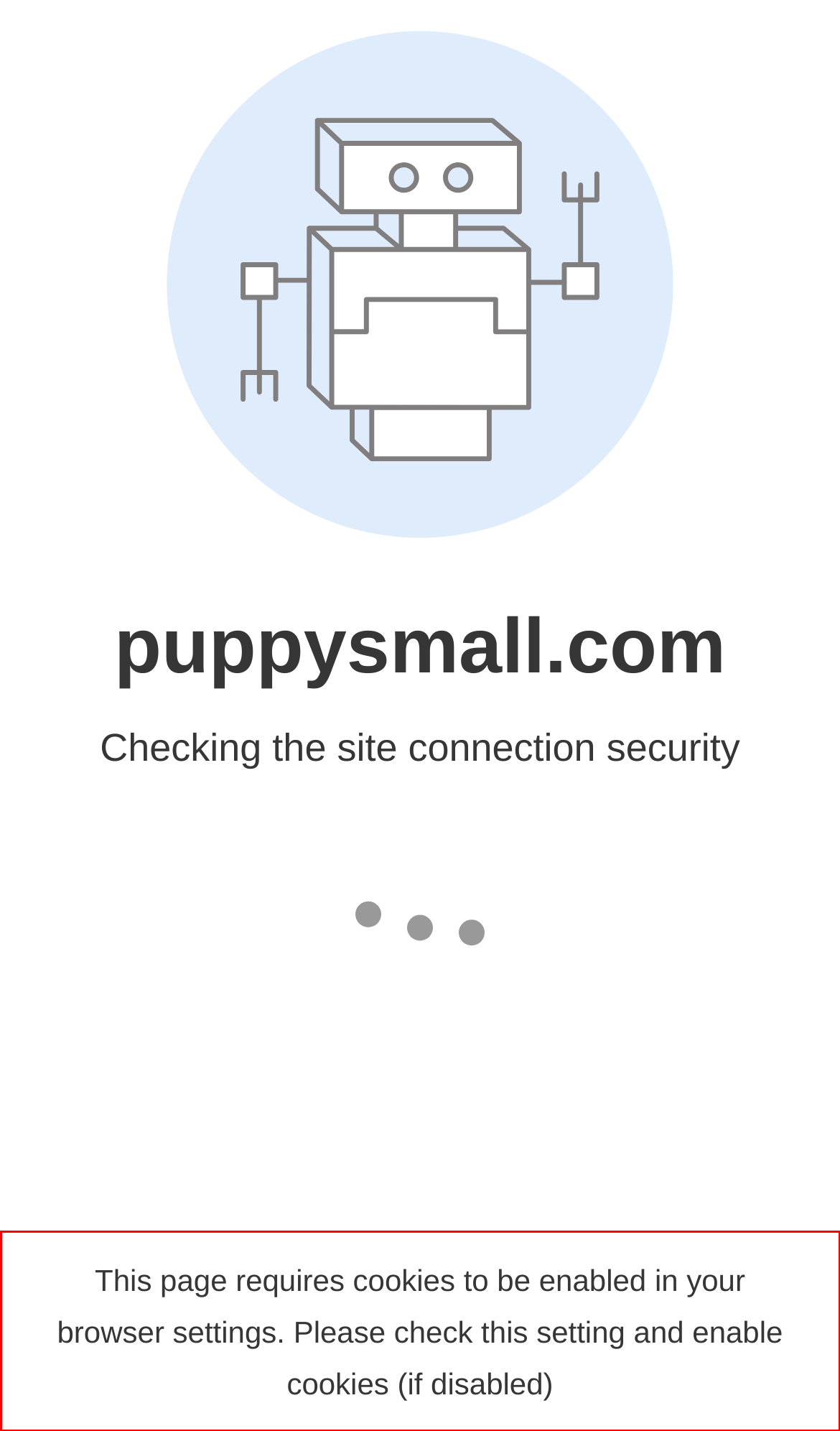Using the webpage screenshot, recognize and capture the text within the red bounding box.

This page requires cookies to be enabled in your browser settings. Please check this setting and enable cookies (if disabled)